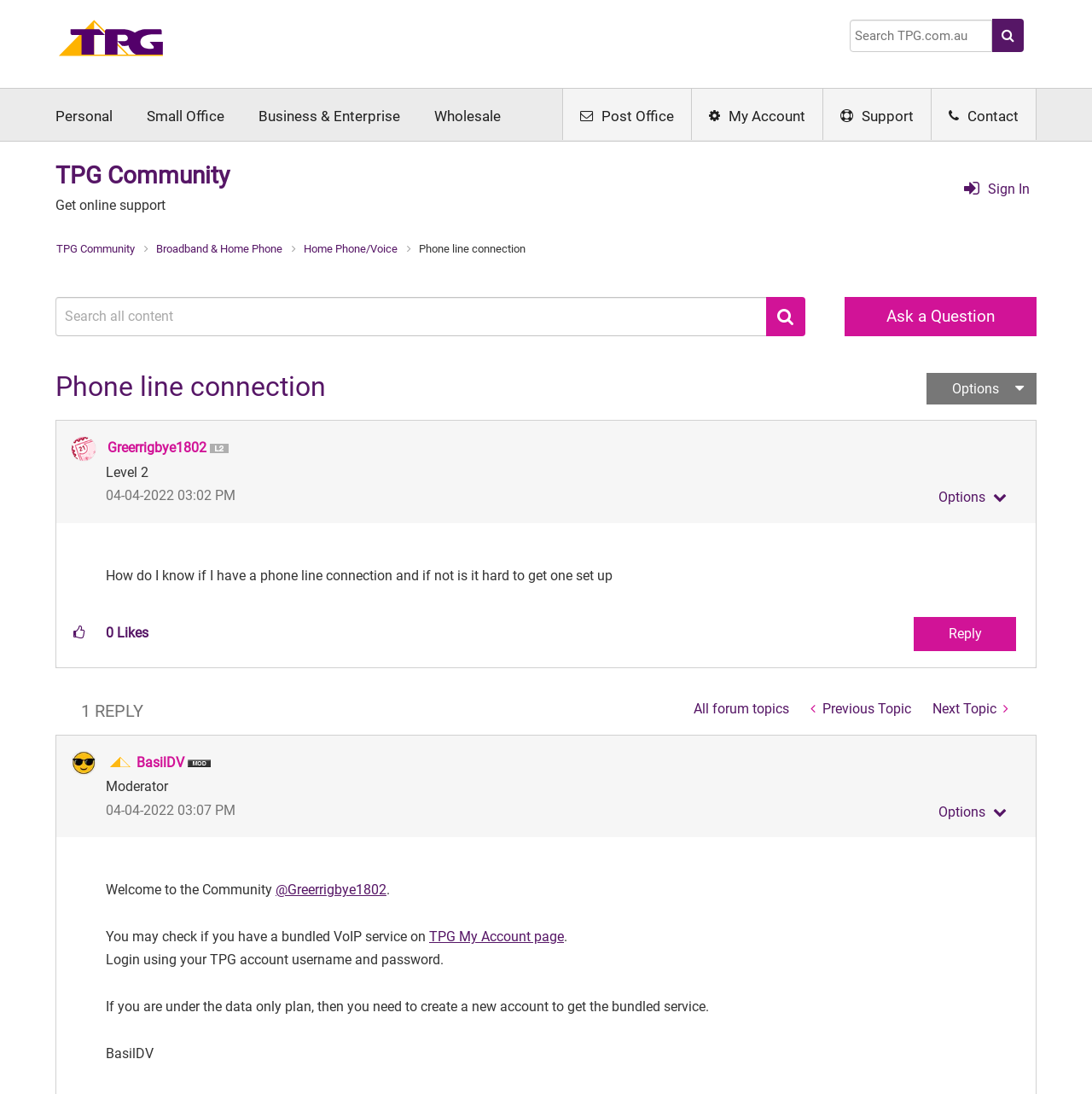Determine the bounding box coordinates of the region I should click to achieve the following instruction: "View profile of Greerrigbye1802". Ensure the bounding box coordinates are four float numbers between 0 and 1, i.e., [left, top, right, bottom].

[0.098, 0.402, 0.189, 0.417]